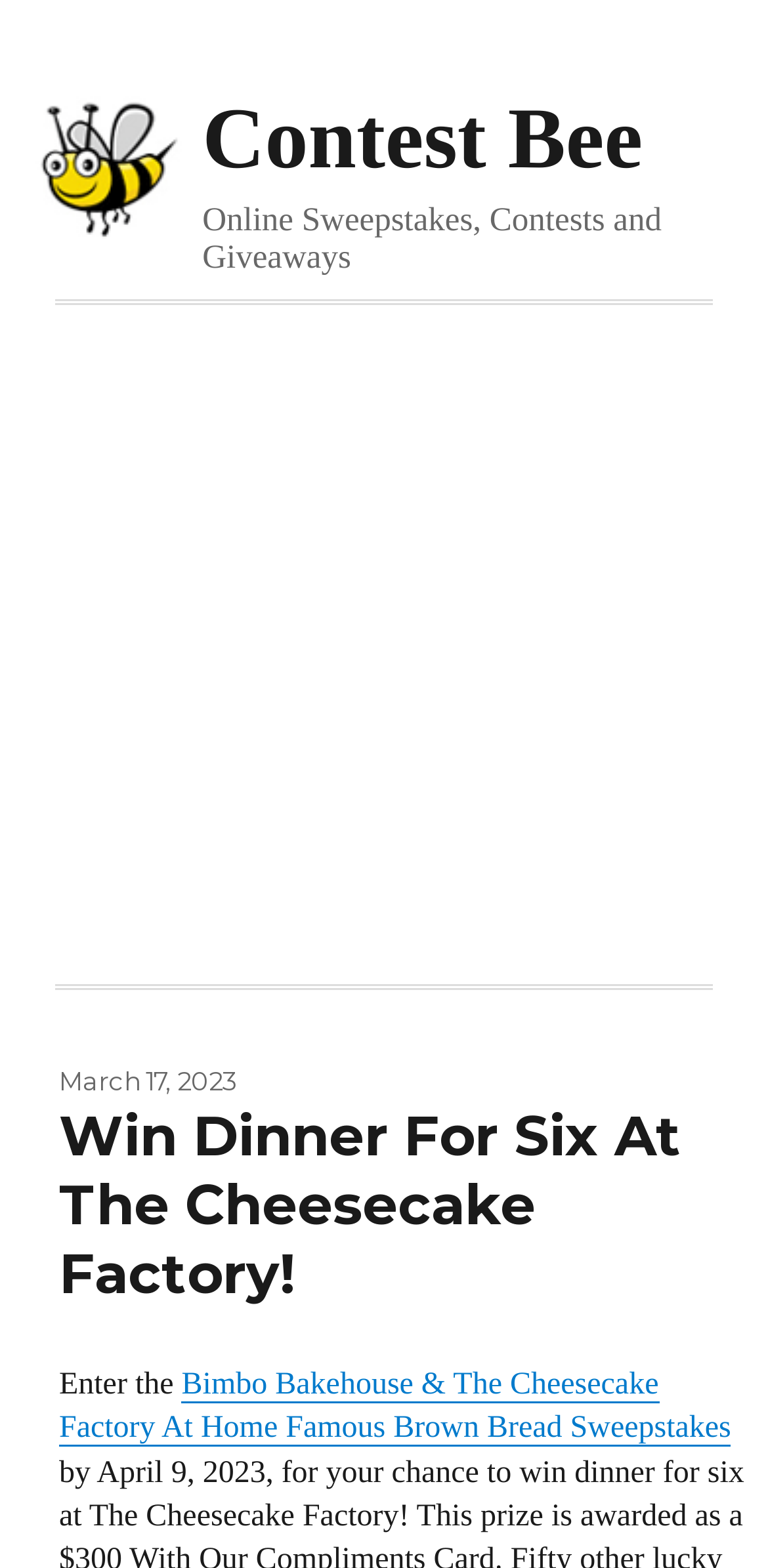What is the name of the sweepstakes mentioned on the webpage?
Relying on the image, give a concise answer in one word or a brief phrase.

Bimbo Bakehouse & The Cheesecake Factory At Home Famous Brown Bread Sweepstakes